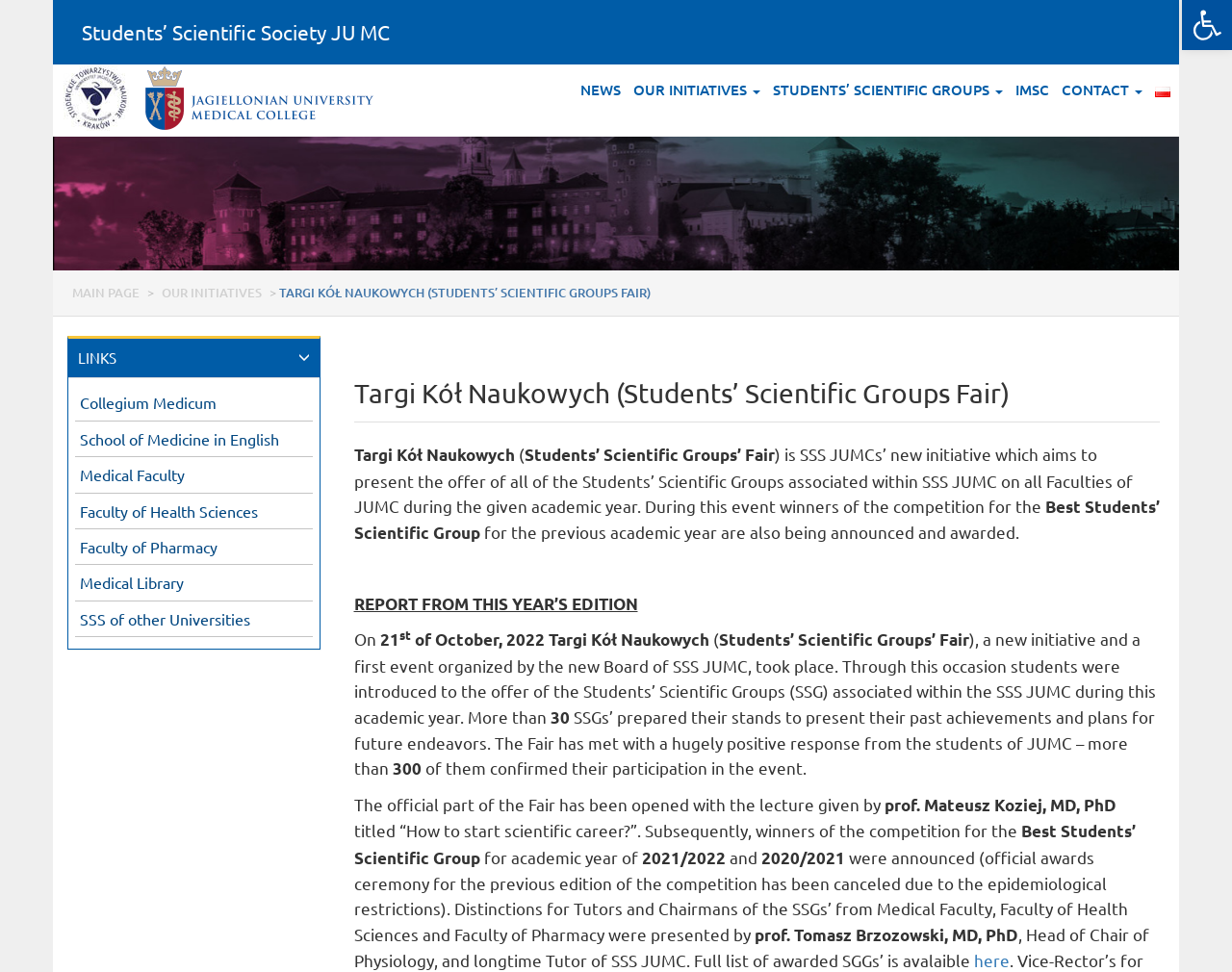What is the name of the scientific society?
Kindly offer a detailed explanation using the data available in the image.

The name of the scientific society can be found in the title of the webpage, which is 'Students’ Scientific Society JU MC'. This title is also a link that can be clicked to navigate to the main page.